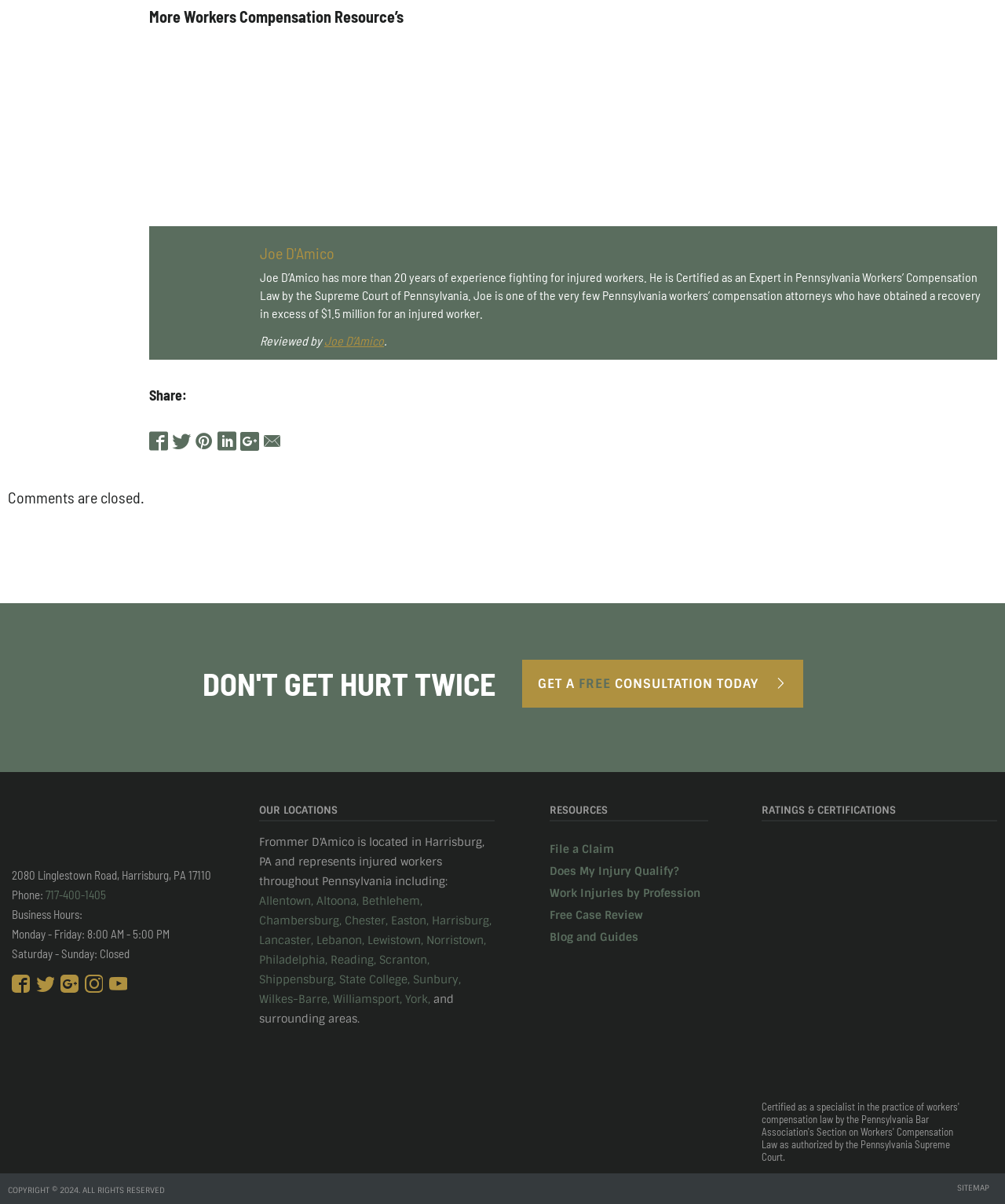Please give a succinct answer to the question in one word or phrase:
What is the name of the attorney?

Joe D'Amico